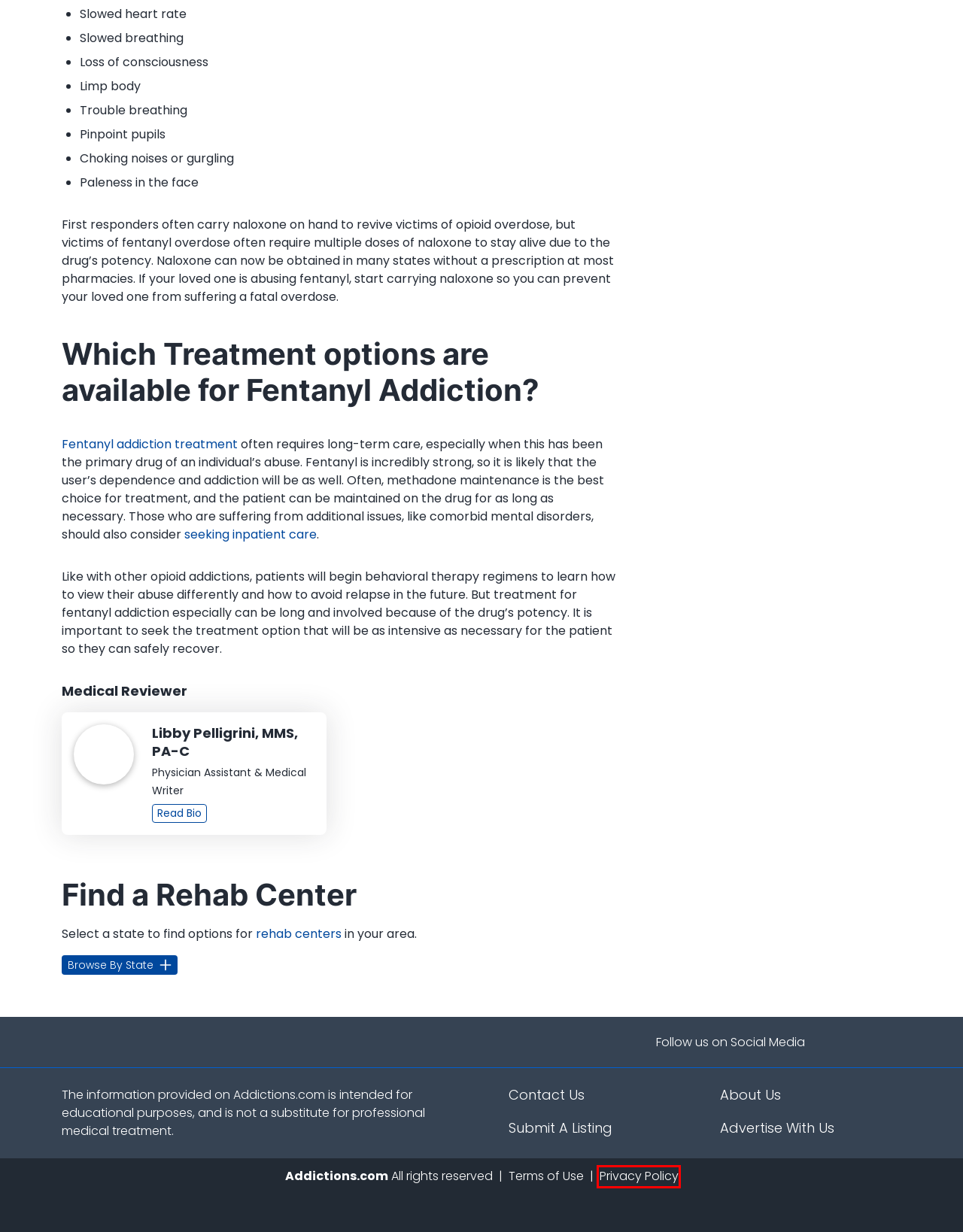Please examine the screenshot provided, which contains a red bounding box around a UI element. Select the webpage description that most accurately describes the new page displayed after clicking the highlighted element. Here are the candidates:
A. How To Get Addiction Help Now? Here's How To Contact Us
B. Rehabs Recovery House in Minot, ND | Addictions.com
C. Advertise With Us
D. Disclosures and Terms of Use
E. Submit a Listing
F. Privacy Policy
G. Why Would I Need to Be Inpatient for Alcohol or Drug Rehab?
H. How Does Rehab Work - What Can I Expect at a Treatment Facility?

F